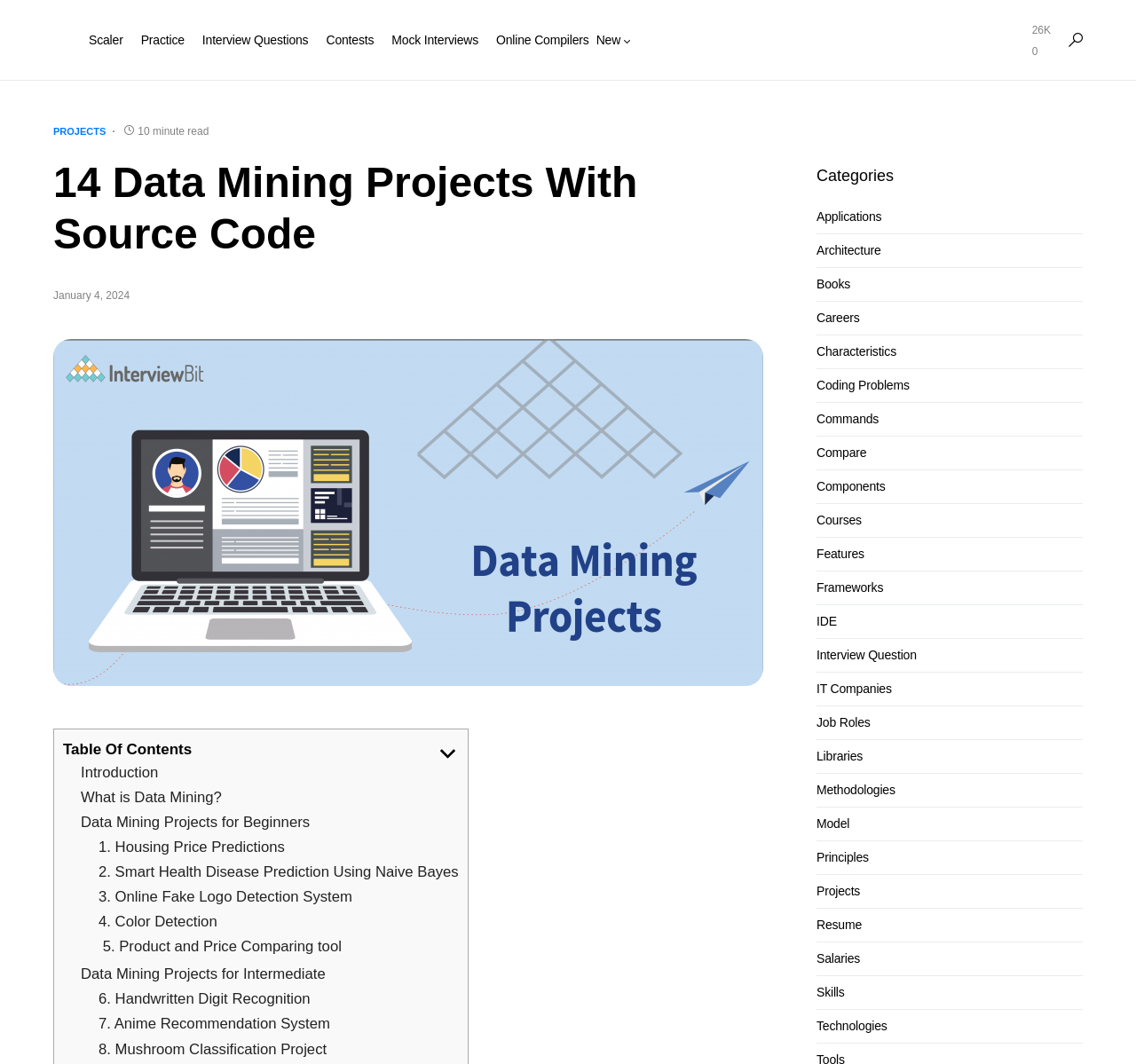Kindly provide the bounding box coordinates of the section you need to click on to fulfill the given instruction: "Click on the 'PROJECTS' button".

[0.047, 0.118, 0.093, 0.128]